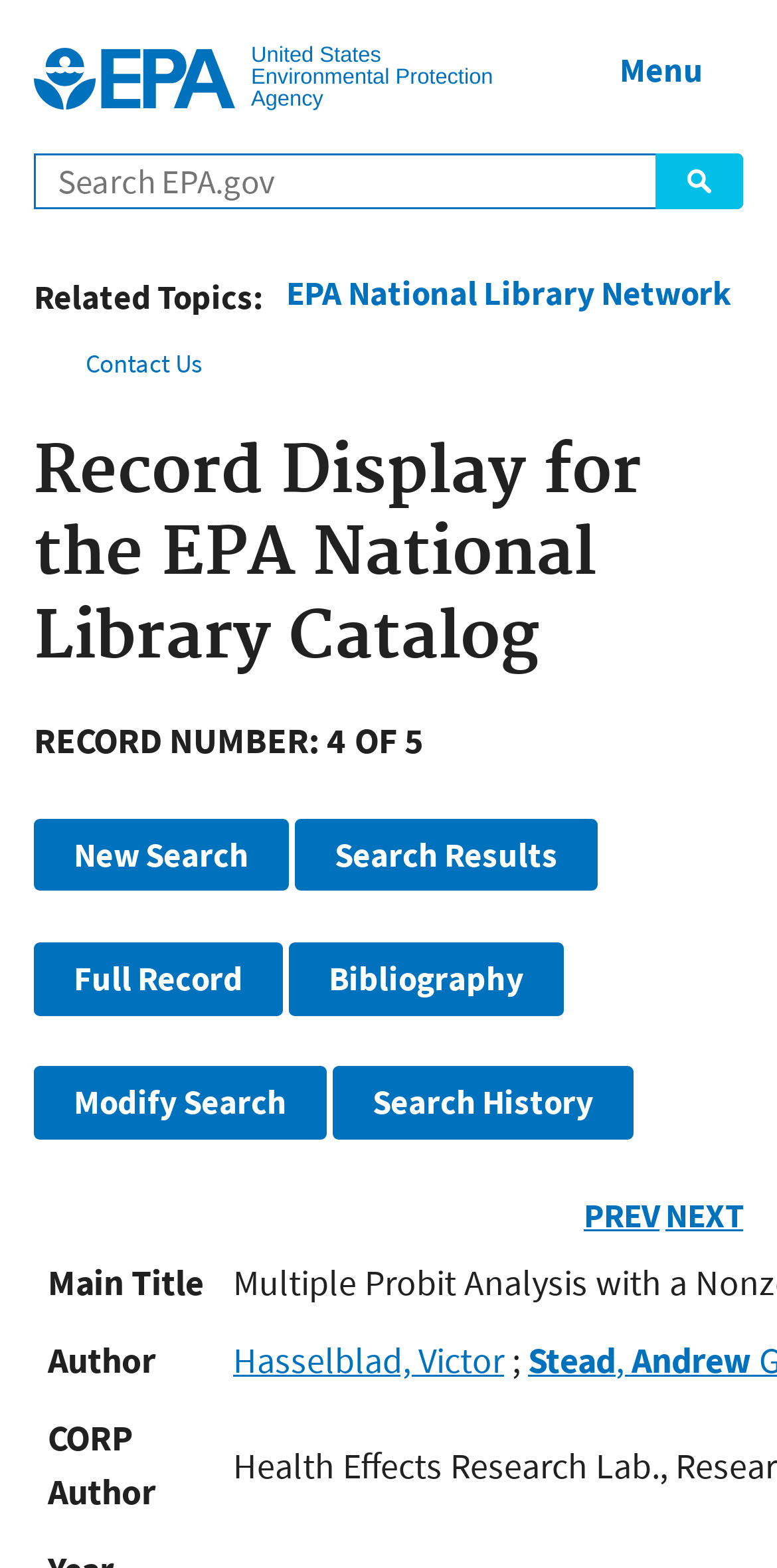Could you find the bounding box coordinates of the clickable area to complete this instruction: "View Galaxy S21 posts"?

None